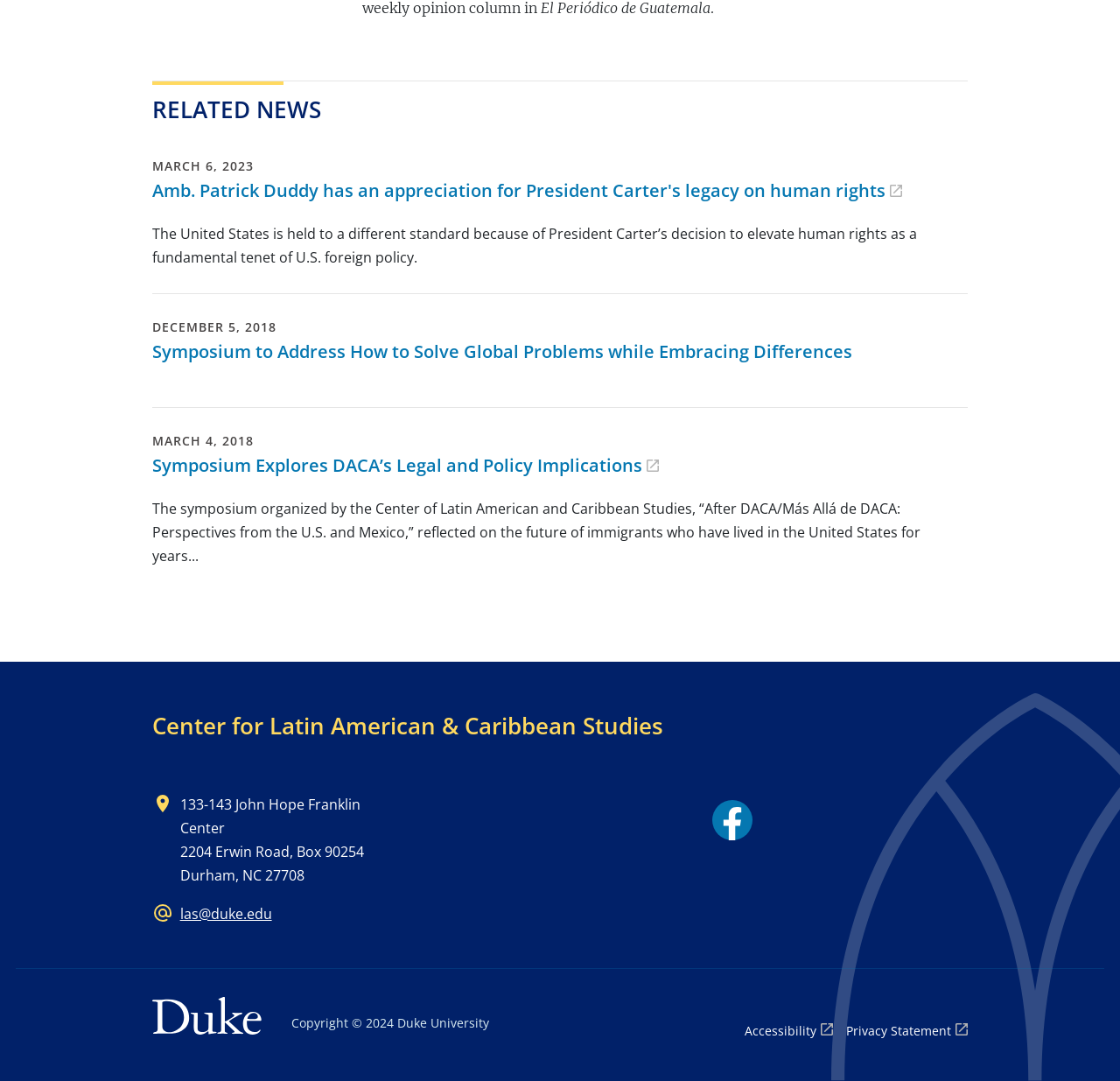Locate the coordinates of the bounding box for the clickable region that fulfills this instruction: "Visit the Duke University website".

[0.136, 0.922, 0.254, 0.971]